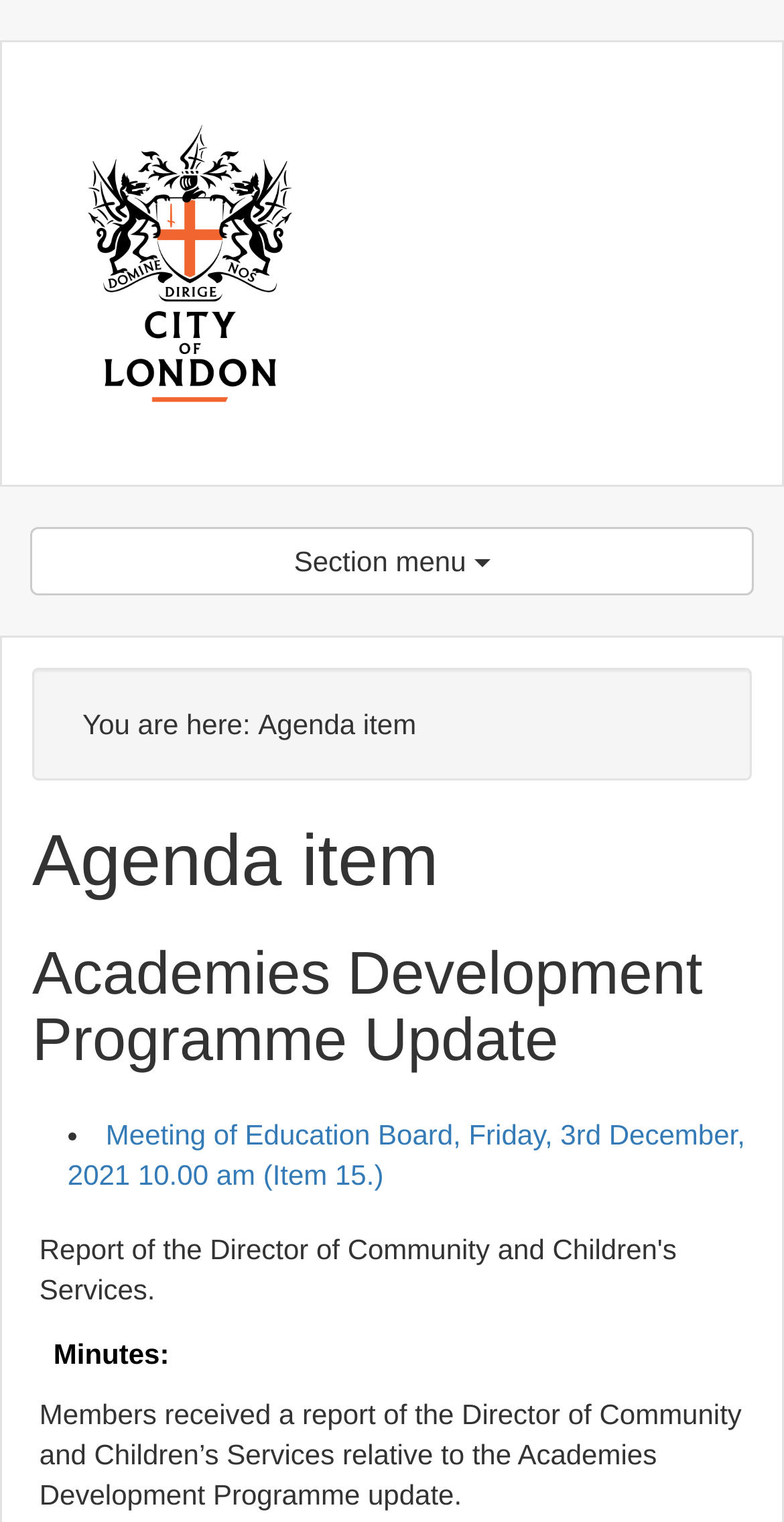By analyzing the image, answer the following question with a detailed response: What is the report about?

I found the answer by looking at the static text 'Members received a report of the Director of Community and Children’s Services relative to the Academies Development Programme update.' which is located at the bottom of the webpage.